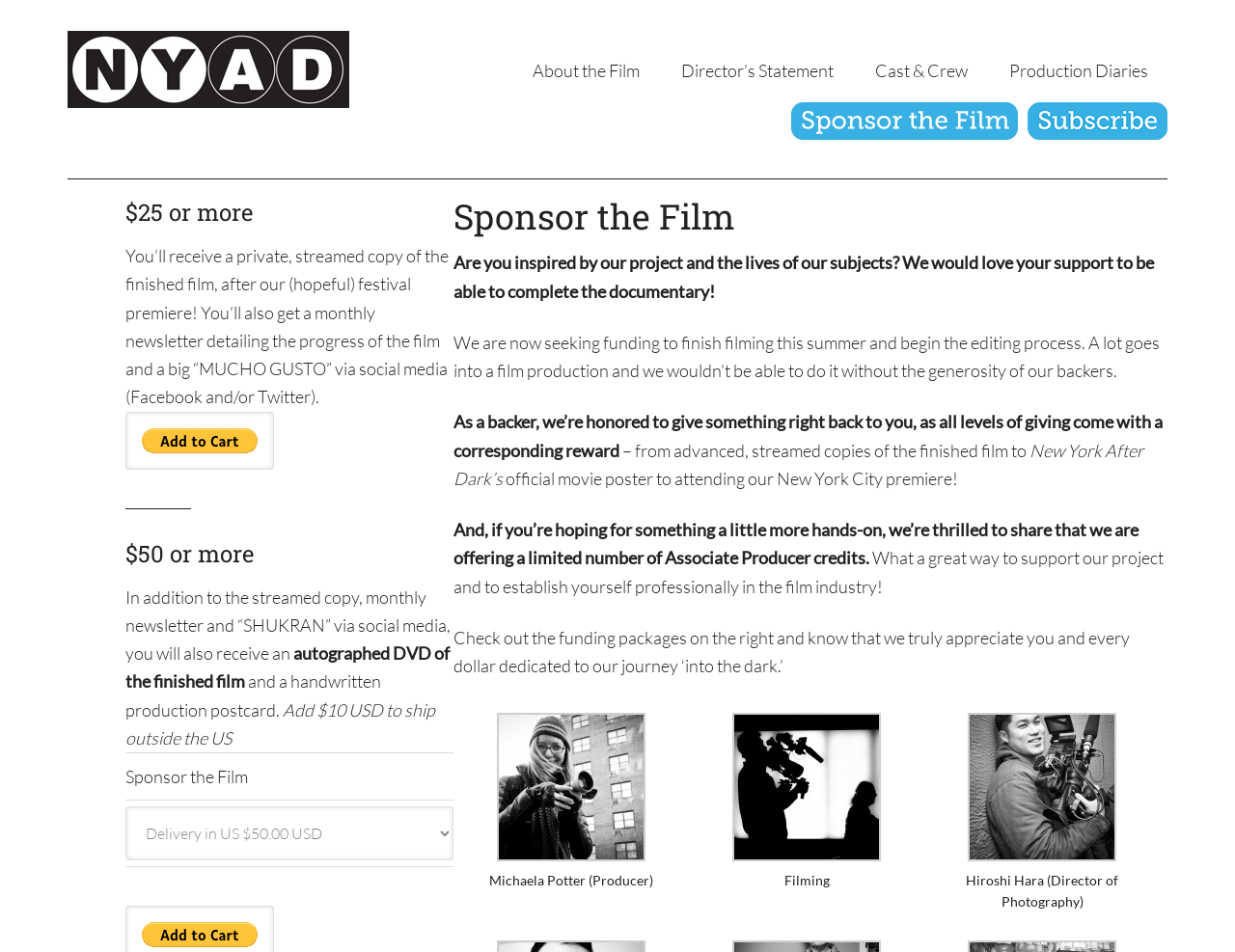Indicate the bounding box coordinates of the element that must be clicked to execute the instruction: "Click on 'Michaela Potter (Producer)' link". The coordinates should be given as four float numbers between 0 and 1, i.e., [left, top, right, bottom].

[0.402, 0.887, 0.523, 0.909]